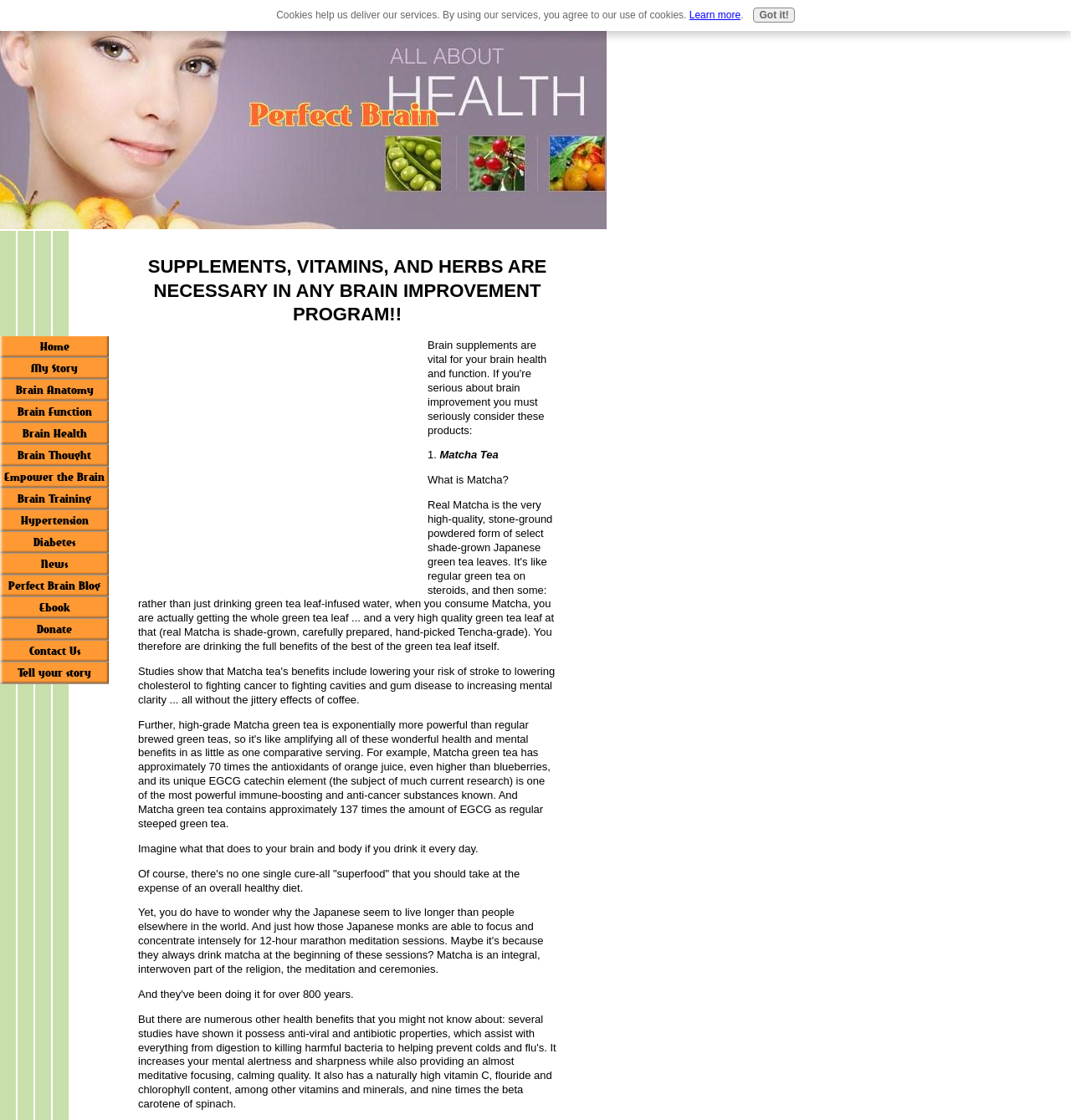Could you please study the image and provide a detailed answer to the question:
What is the topic of the section that starts with '1.'?

I examined the section that starts with '1.' and found that it is about Matcha Tea, including a description of what it is and its potential benefits.